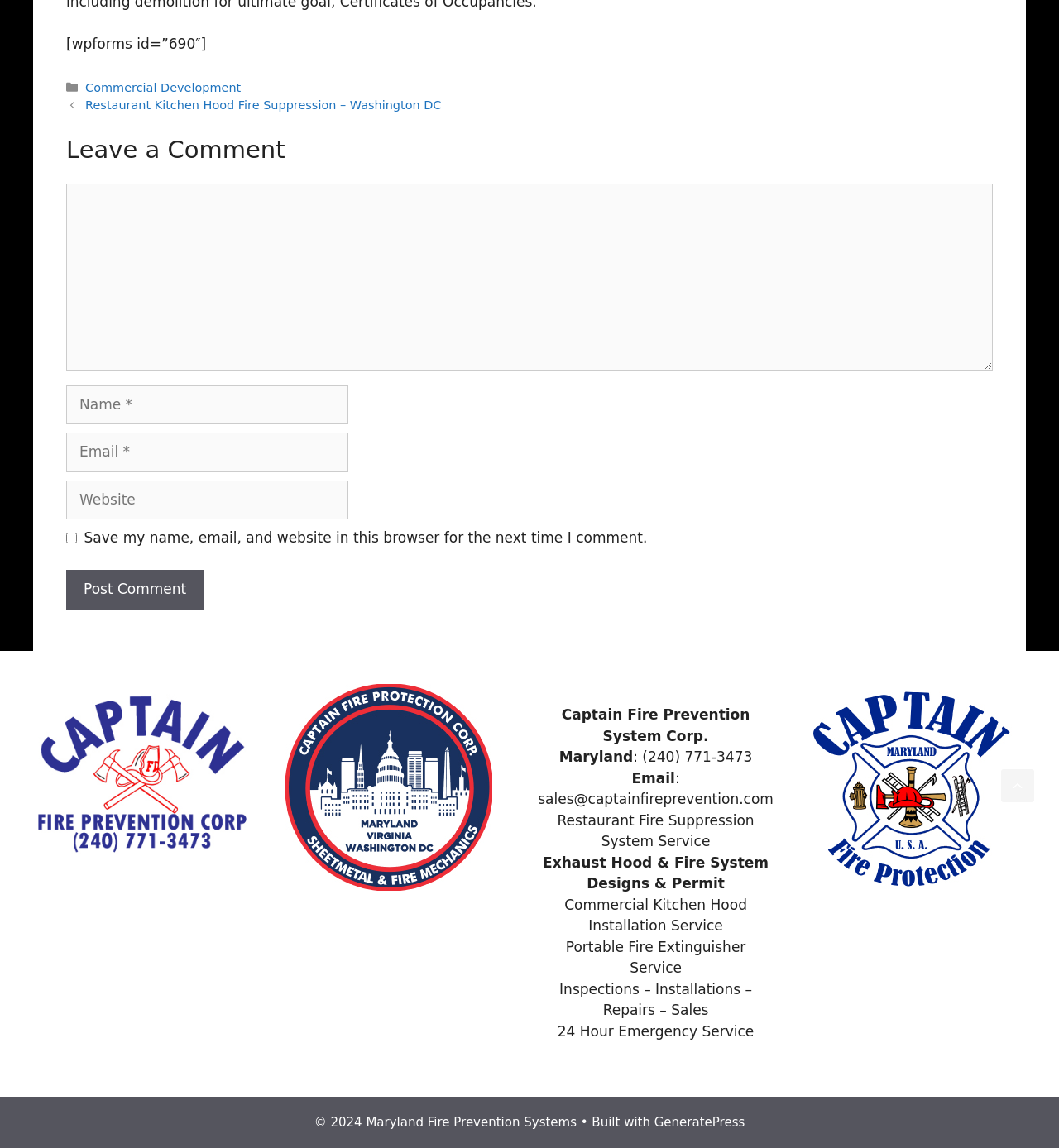Determine the bounding box for the described UI element: "Commercial Development".

[0.081, 0.07, 0.228, 0.082]